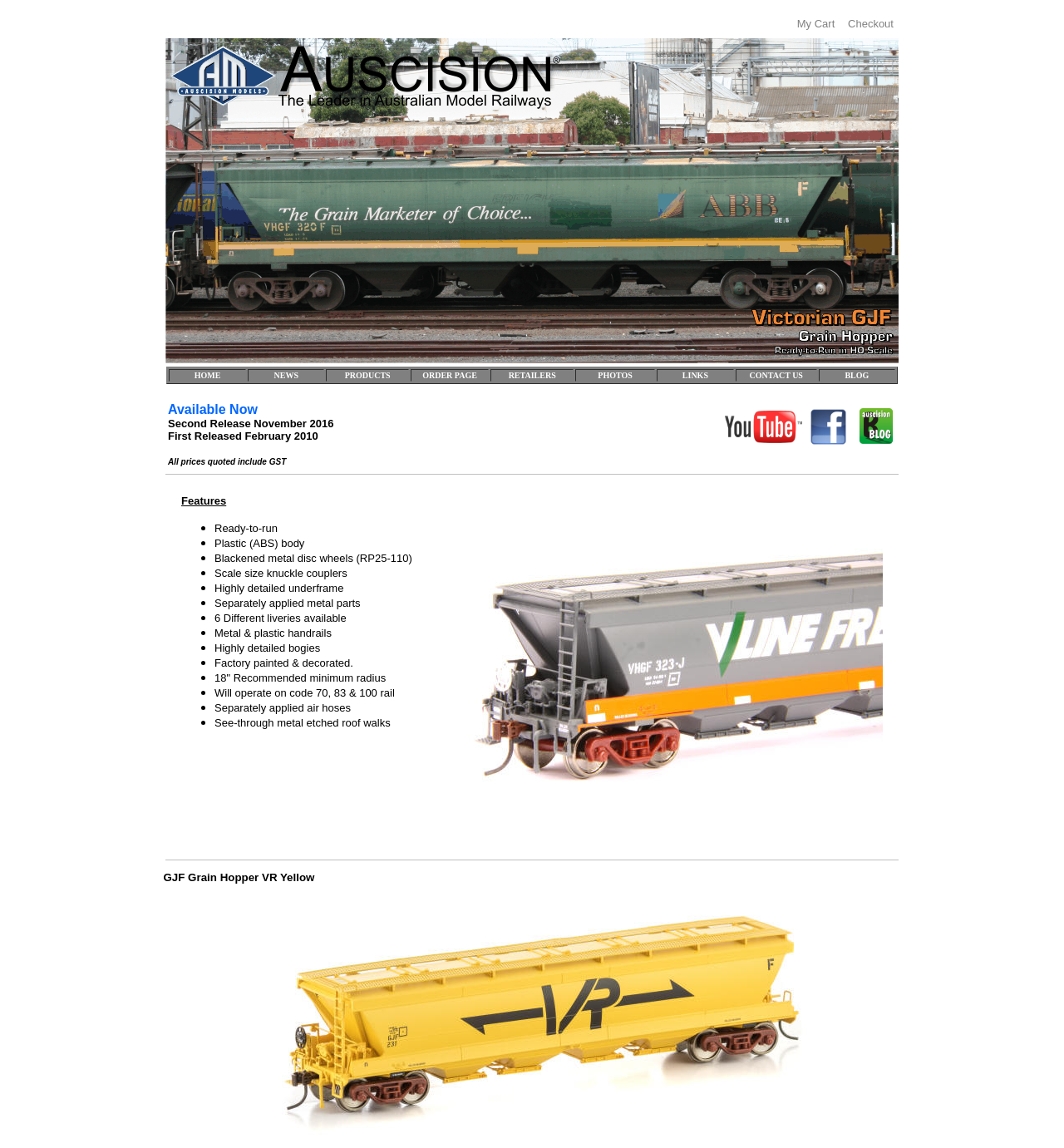Locate the bounding box coordinates of the element you need to click to accomplish the task described by this instruction: "Click on My Cart".

[0.741, 0.014, 0.793, 0.03]